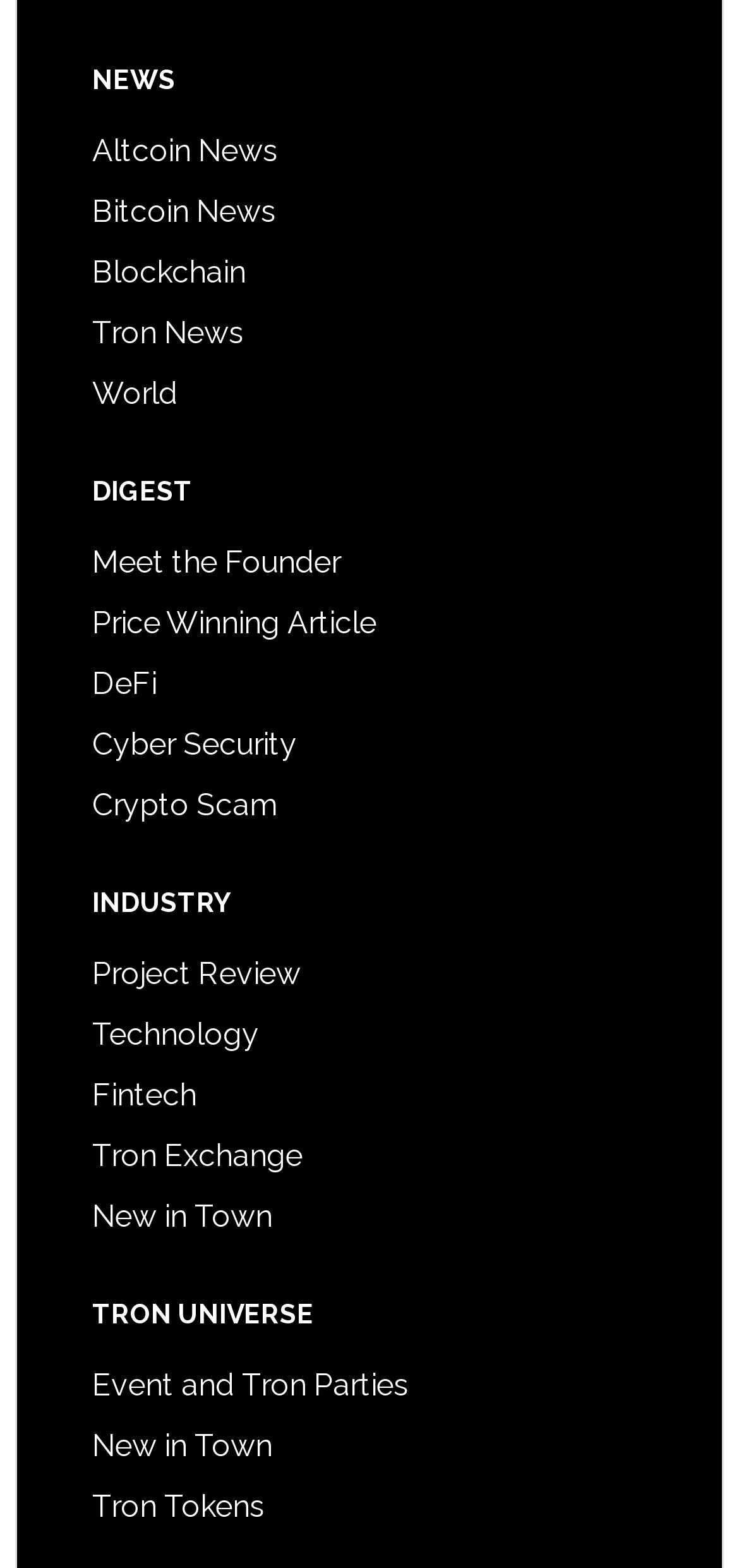Provide the bounding box coordinates for the area that should be clicked to complete the instruction: "Explore Blockchain".

[0.125, 0.162, 0.333, 0.185]